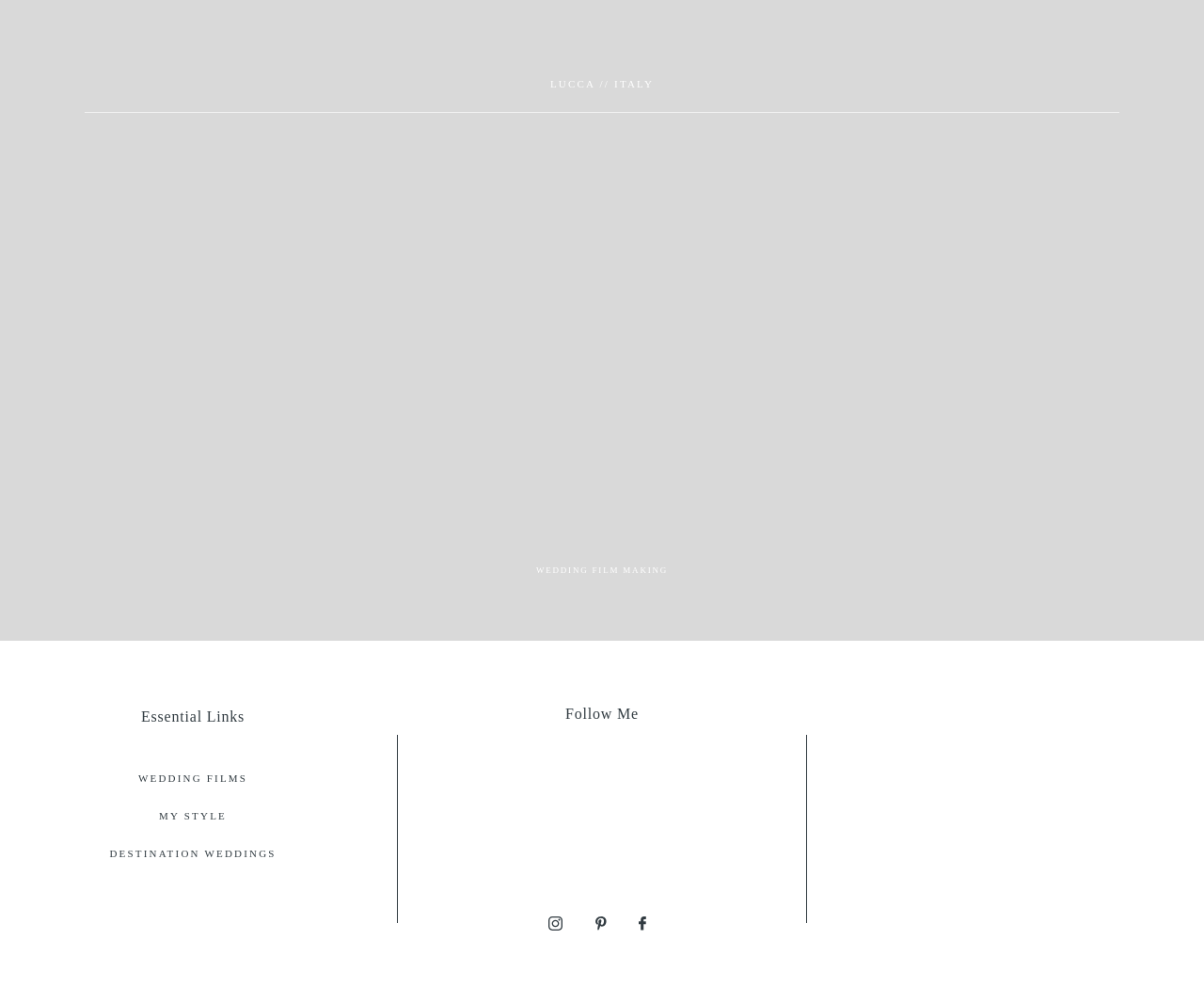Could you locate the bounding box coordinates for the section that should be clicked to accomplish this task: "Check Italy Weddings".

[0.829, 0.848, 0.924, 0.859]